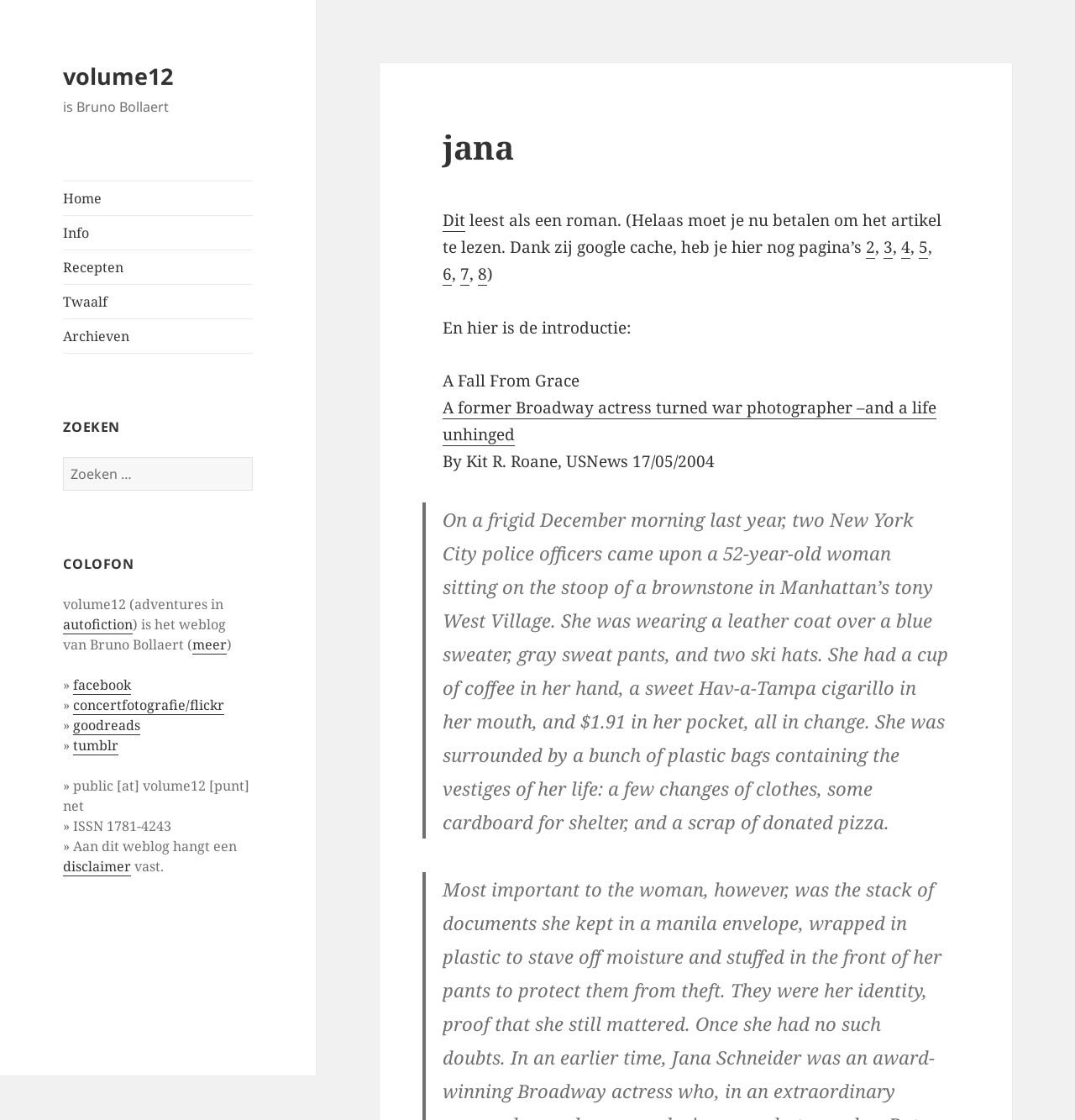How many links are there in the 'COLOFON' section?
Please provide an in-depth and detailed response to the question.

The 'COLOFON' section is located at the bottom of the webpage and contains links to 'autofiction', 'meer', 'facebook', 'concertfotografie/flickr', and 'goodreads', which totals 5 links.